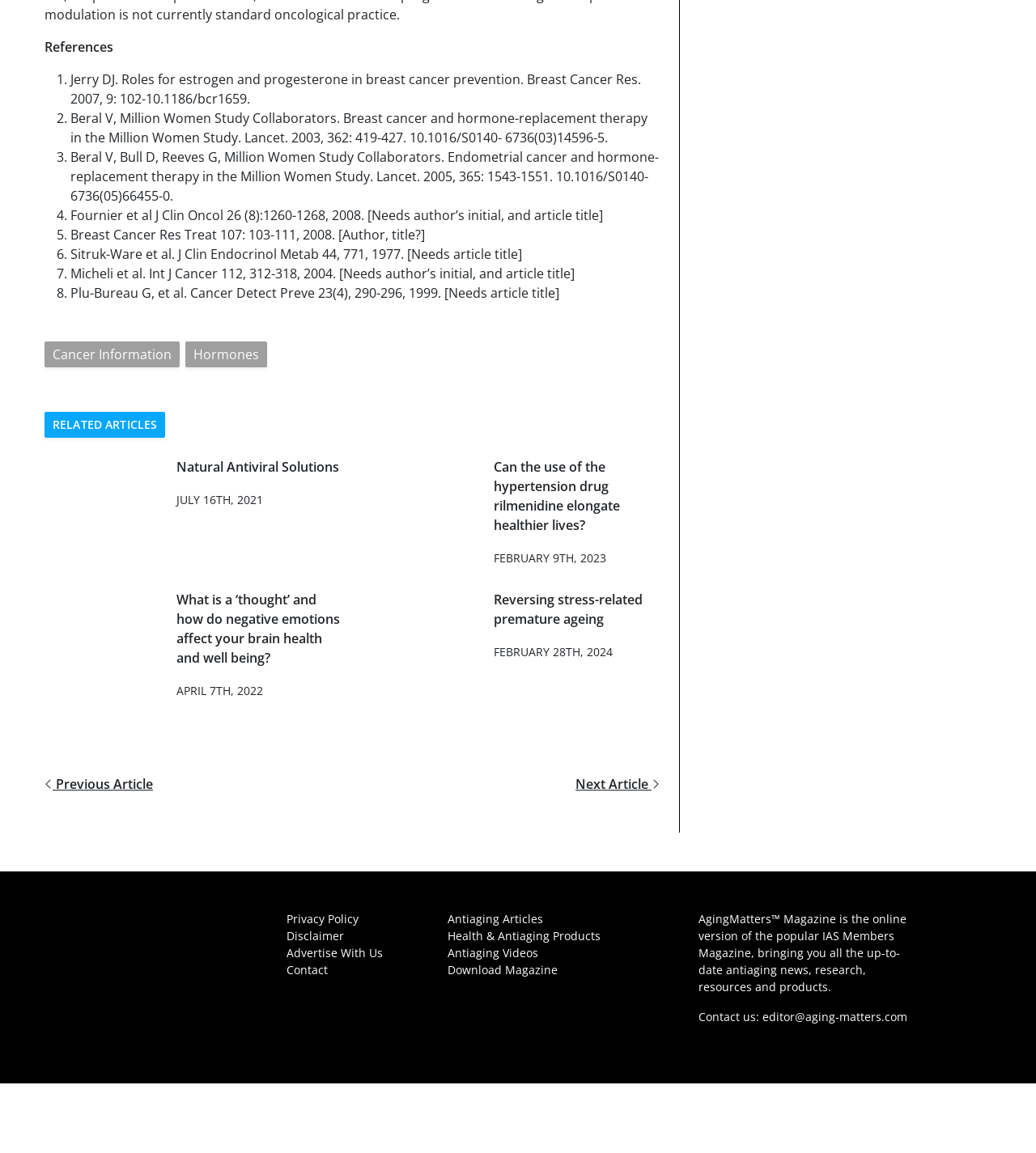What is the title of the section above the list of references?
Based on the visual content, answer with a single word or a brief phrase.

References